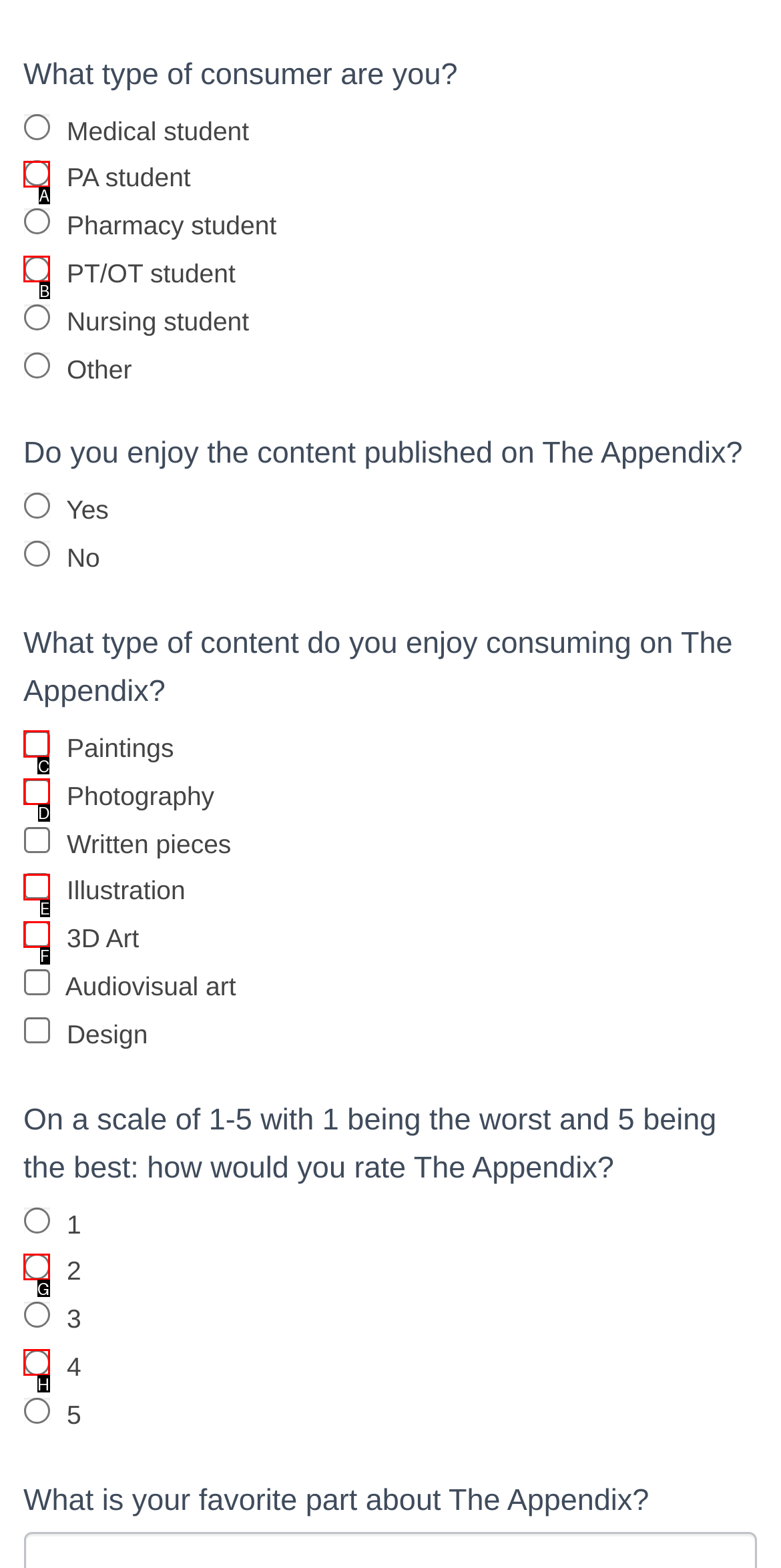Indicate which HTML element you need to click to complete the task: Check the 'Paintings' checkbox for content type. Provide the letter of the selected option directly.

C